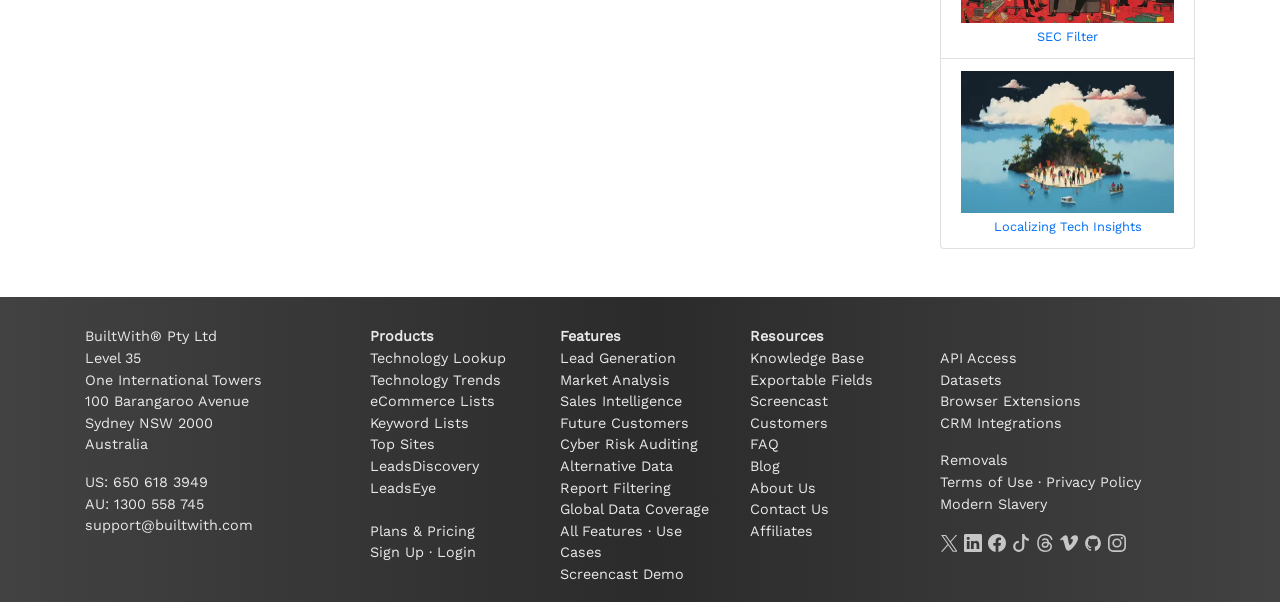Predict the bounding box of the UI element that fits this description: "All Features".

[0.438, 0.868, 0.502, 0.895]